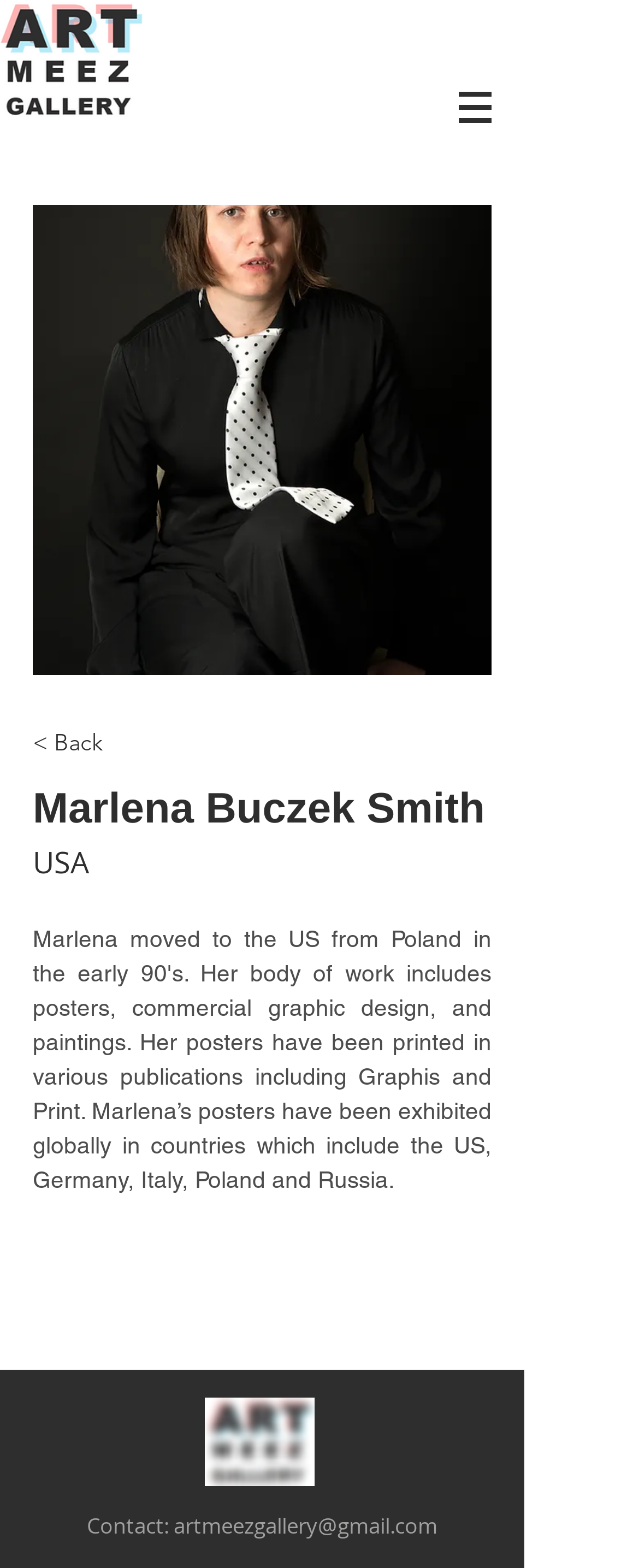Analyze and describe the webpage in a detailed narrative.

The webpage is about Marlena Buczek Smith, an artist, and is hosted on the artmeezgallery platform. At the top, there is a navigation menu labeled "Site" with a button that has a popup menu. To the right of the navigation menu, there is an image.

Below the navigation menu, there is a large heading that reads "ART MEEZ GALLERY Contemporary Art Platform". The heading is divided into several parts, with "ART" being a link, followed by the text "GALLERY", a non-breaking space, and then "Contemporary Art Platform".

The main content of the page is divided into sections. On the left side, there is a large image of Marlena Buczek Smith, with a photo caption "2. Marlena Buczek Smith photo.jpg". Below the image, there is a link labeled "< Back" and a heading with the artist's name, "Marlena Buczek Smith". Underneath the heading, there is a text that reads "USA".

On the right side of the image, there is a screenshot image labeled "Ekran görüntüsü 2023-03-29 165659.png". At the bottom of the page, there is a contact section with a label "Contact:" and an email link "artmeezgallery@gmail.com".